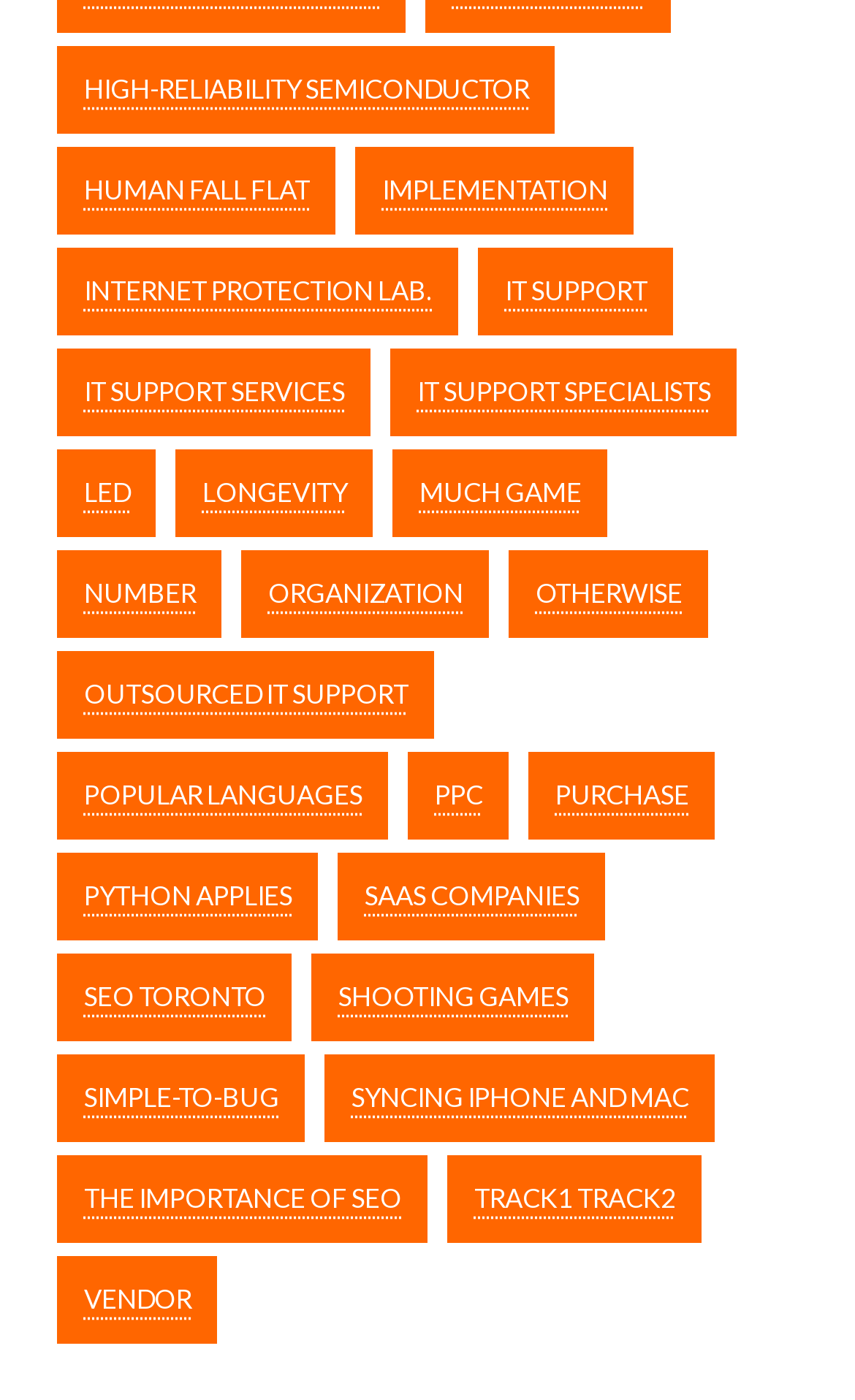Can you specify the bounding box coordinates of the area that needs to be clicked to fulfill the following instruction: "Learn about the importance of SEO"?

[0.067, 0.826, 0.501, 0.889]